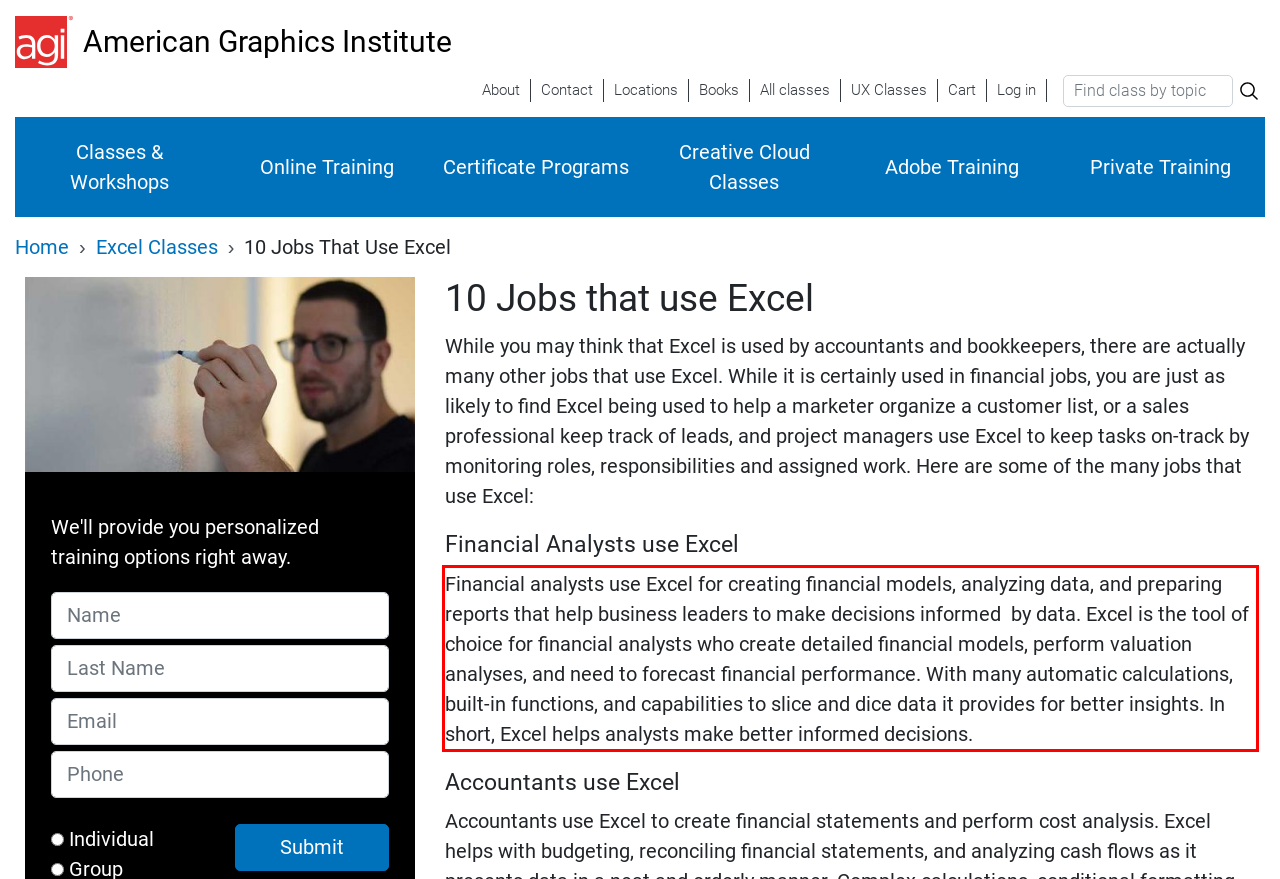You are given a screenshot of a webpage with a UI element highlighted by a red bounding box. Please perform OCR on the text content within this red bounding box.

Financial analysts use Excel for creating financial models, analyzing data, and preparing reports that help business leaders to make decisions informed by data. Excel is the tool of choice for financial analysts who create detailed financial models, perform valuation analyses, and need to forecast financial performance. With many automatic calculations, built-in functions, and capabilities to slice and dice data it provides for better insights. In short, Excel helps analysts make better informed decisions.